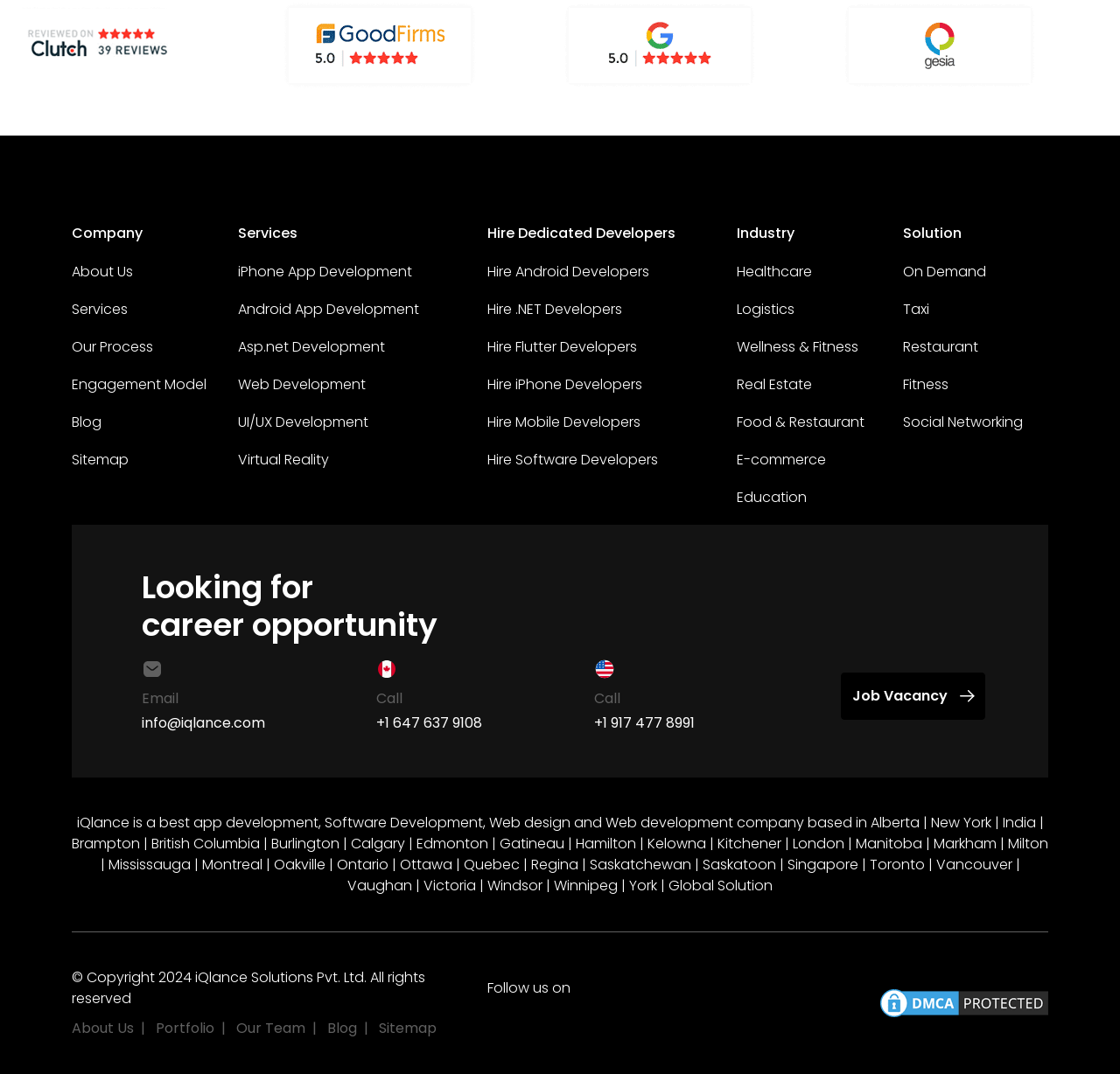Pinpoint the bounding box coordinates of the area that should be clicked to complete the following instruction: "Explore Healthcare industry solutions". The coordinates must be given as four float numbers between 0 and 1, i.e., [left, top, right, bottom].

[0.658, 0.244, 0.725, 0.262]